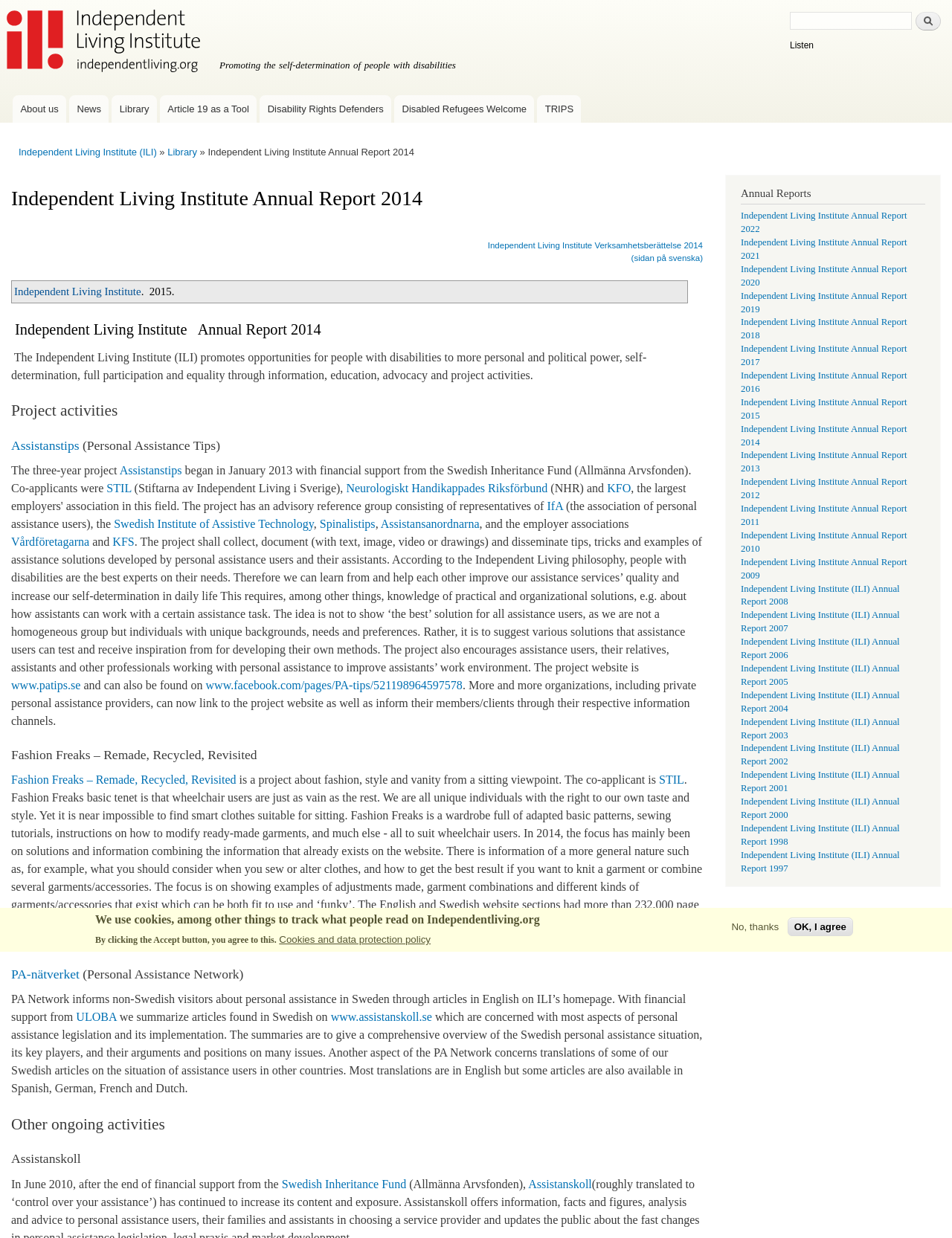What is the name of the institute?
Please provide a single word or phrase as your answer based on the image.

Independent Living Institute